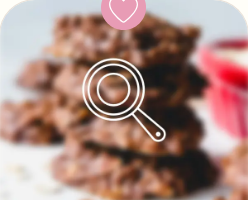Explain the details of the image you are viewing.

The image features a close-up of a stack of delicious chocolate cookies, showcasing their rich texture and appealing surface. The cookies are placed on a light-colored background, enhancing their inviting appearance. At the top of the image, there's a heart-shaped icon, symbolizing a love for these treats. In the foreground, a magnifying glass icon suggests a closer look or exploration of the recipe. This image could be associated with scrumptious desserts or sweet indulgences, enticing viewers to learn more about the delightful treats being presented.